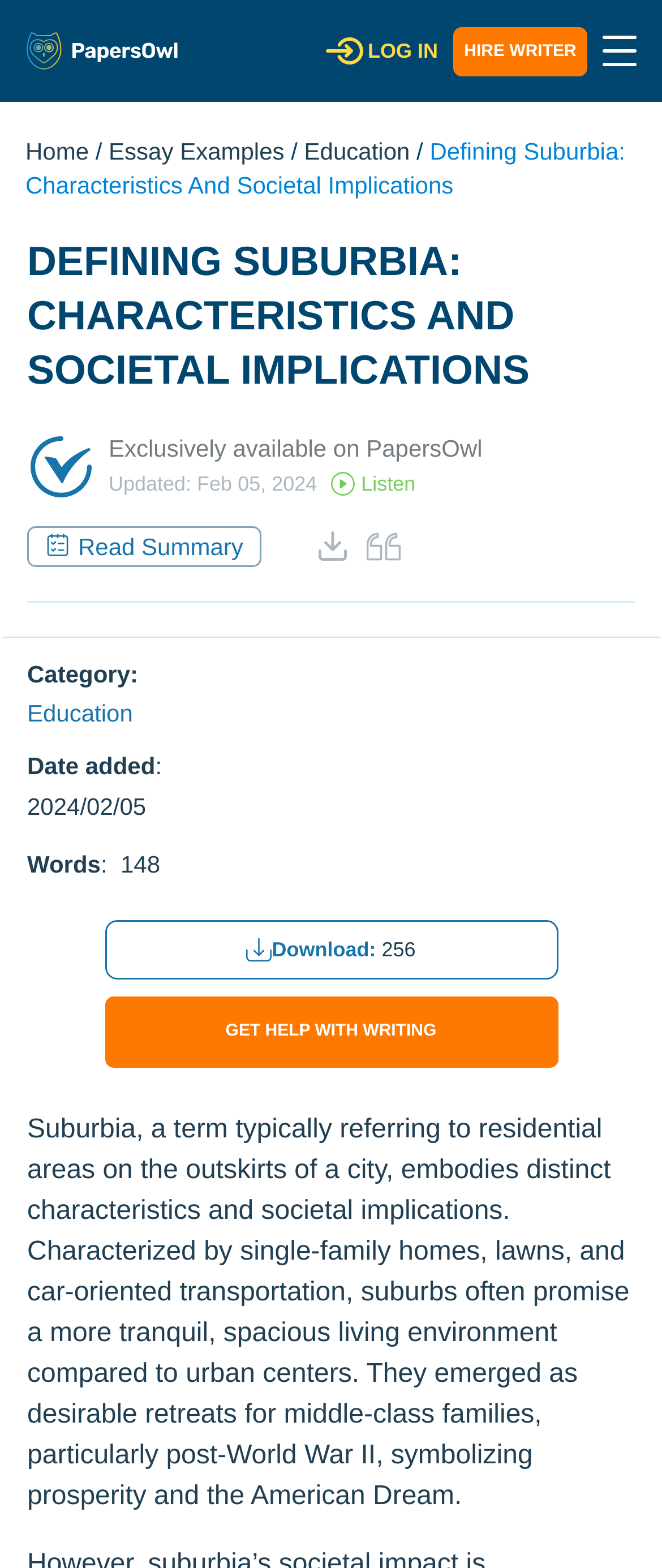Consider the image and give a detailed and elaborate answer to the question: 
How many words are in this essay?

I found the number of words in this essay by looking at the section that says 'Words:' and then finding the corresponding text that says '148'.